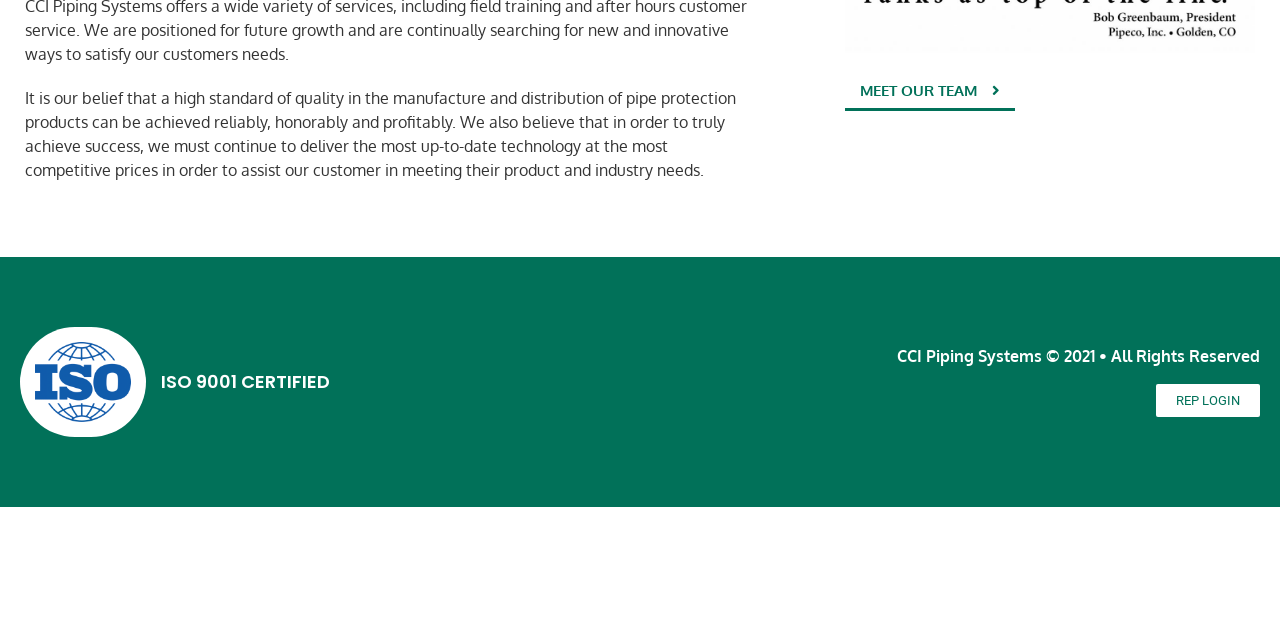Give the bounding box coordinates for this UI element: "REP LOGIN". The coordinates should be four float numbers between 0 and 1, arranged as [left, top, right, bottom].

[0.903, 0.599, 0.984, 0.651]